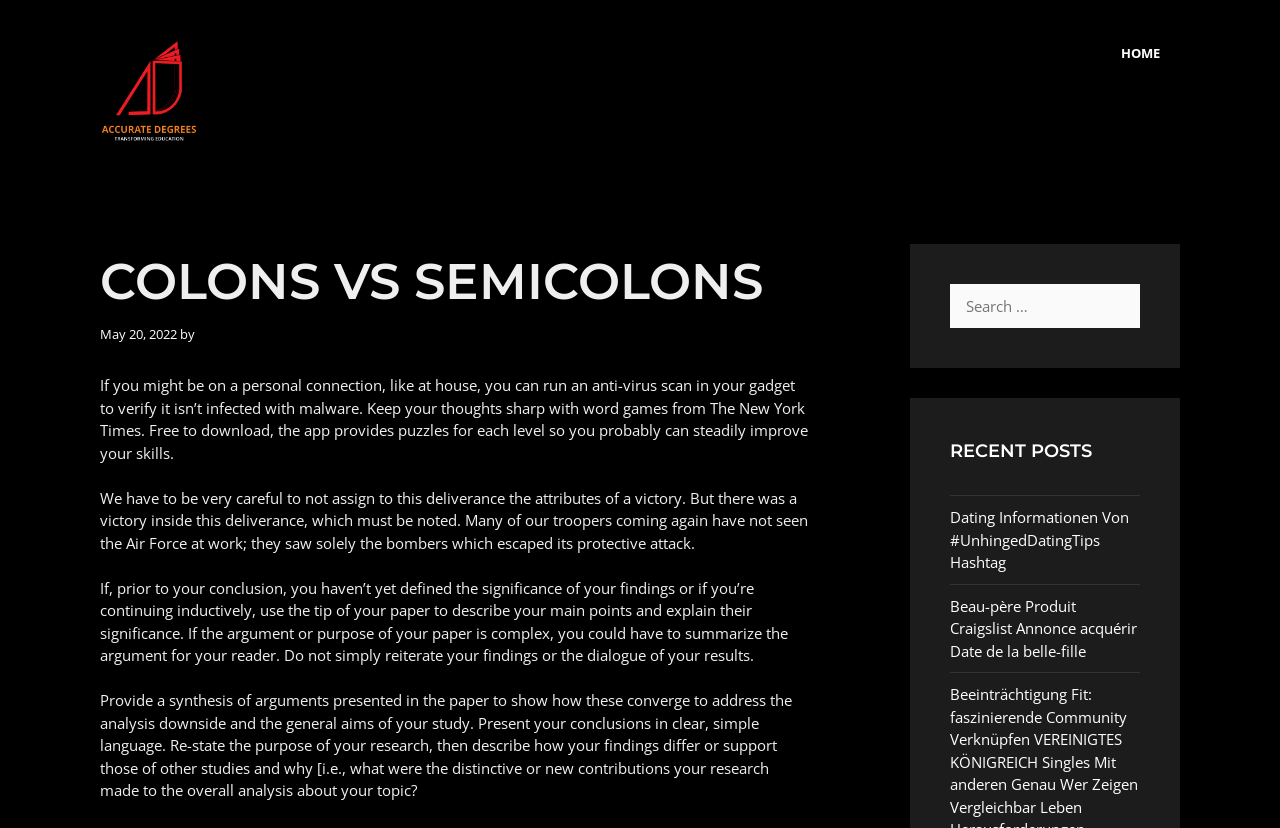What is the category of the recent post 'Dating Informationen Von #UnhingedDatingTips Hashtag'?
Provide a one-word or short-phrase answer based on the image.

RECENT POSTS